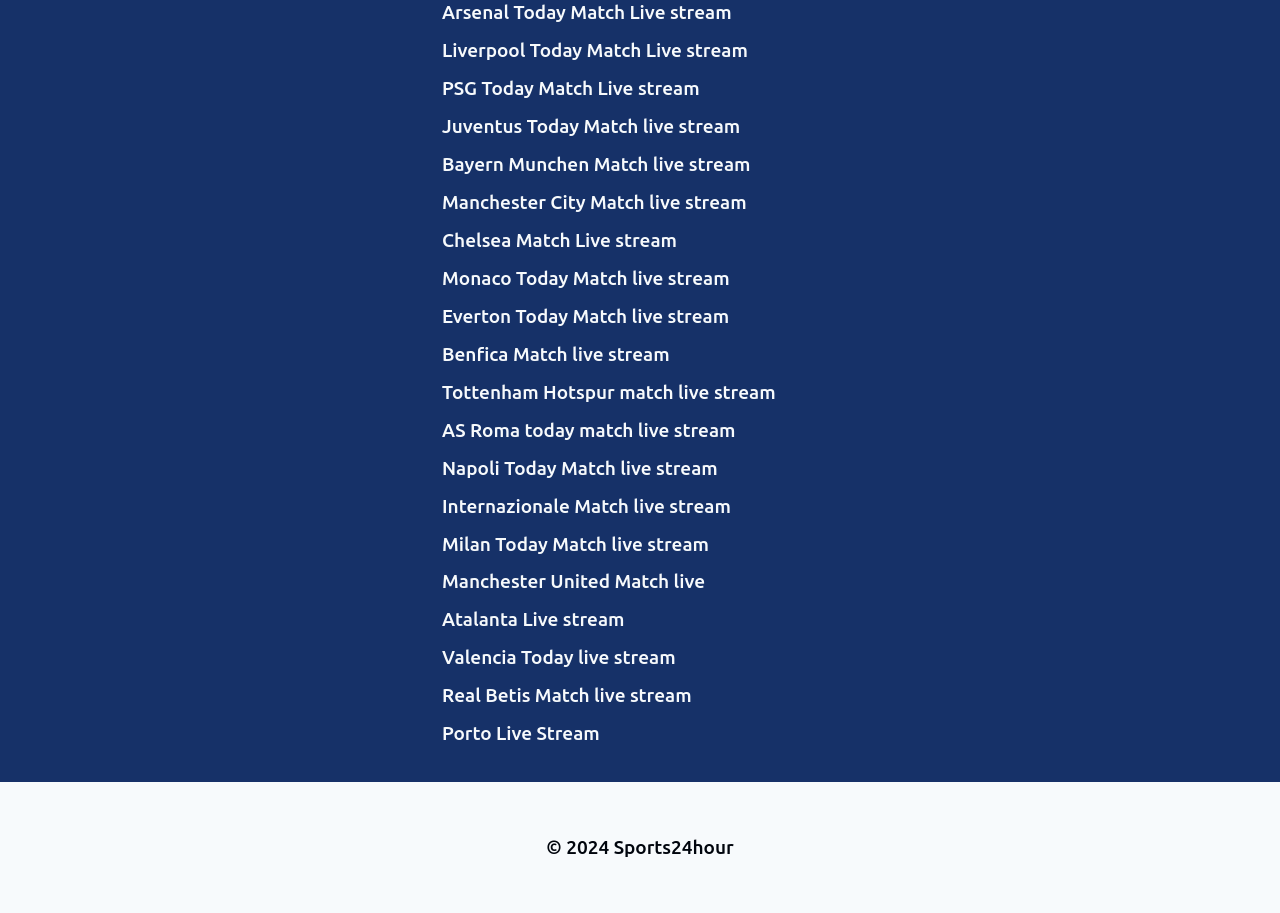Could you specify the bounding box coordinates for the clickable section to complete the following instruction: "View Juventus Today Match live stream"?

[0.345, 0.117, 0.655, 0.159]